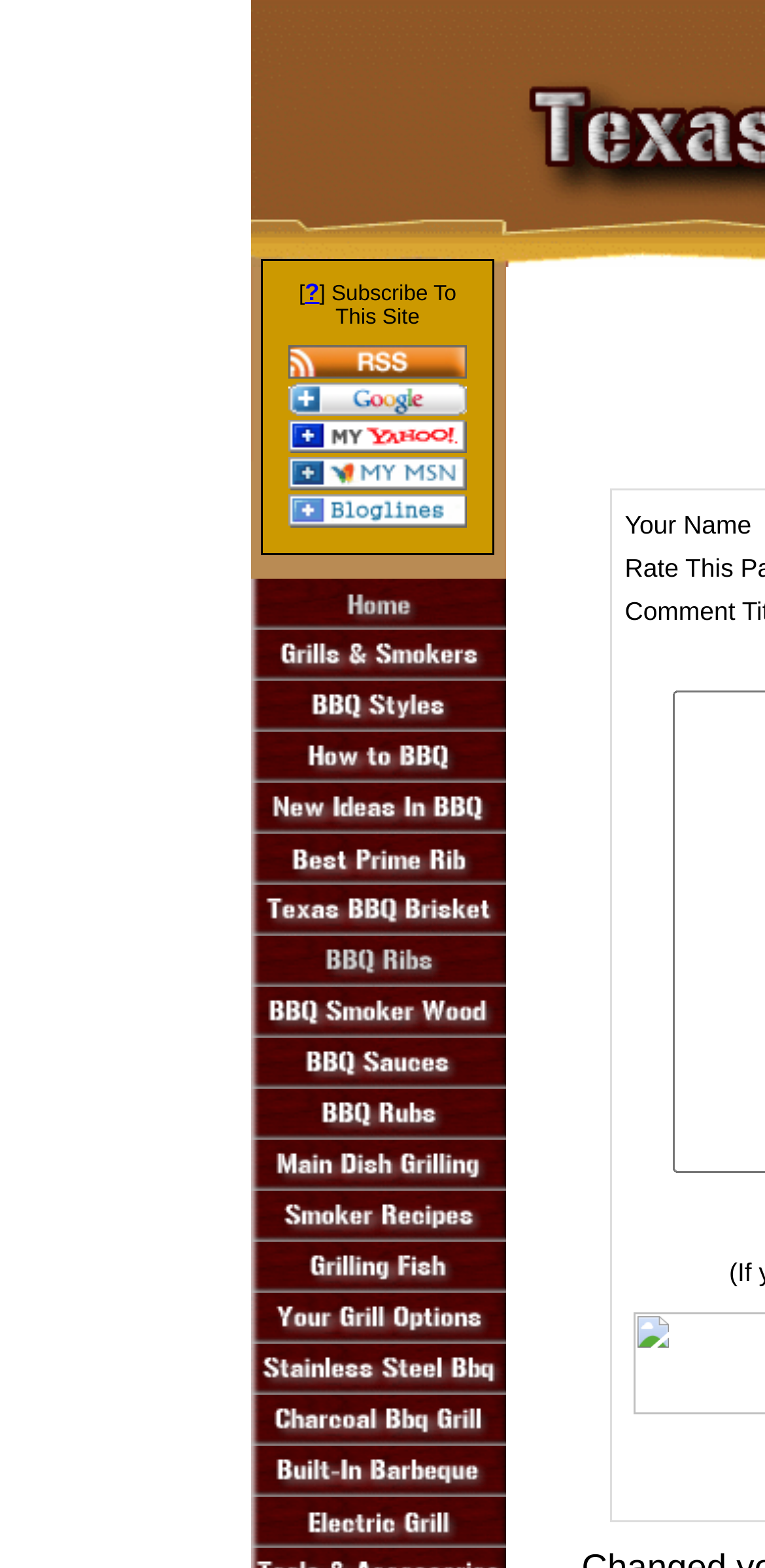Articulate a complete and detailed caption of the webpage elements.

This webpage is about BBQ and grilling, with a focus on submitting a comment for "Corkey's all the way!". At the top, there is a row of links and images, including a question mark icon, an "XML RSS" image, and icons for adding to Google, My Yahoo!, and My MSN. 

Below this row, there is a navigation menu with 20 links, each accompanied by an image. The links are organized vertically and include topics such as "Home", "Grills & Smokers", "BBQ Styles", "How to BBQ", and various types of BBQ recipes and grilling options. The images are small and appear to be icons or thumbnails related to each topic.

To the left of the navigation menu, there is a larger image that takes up about a quarter of the page. The image is not described, but it may be a logo or a decorative element.